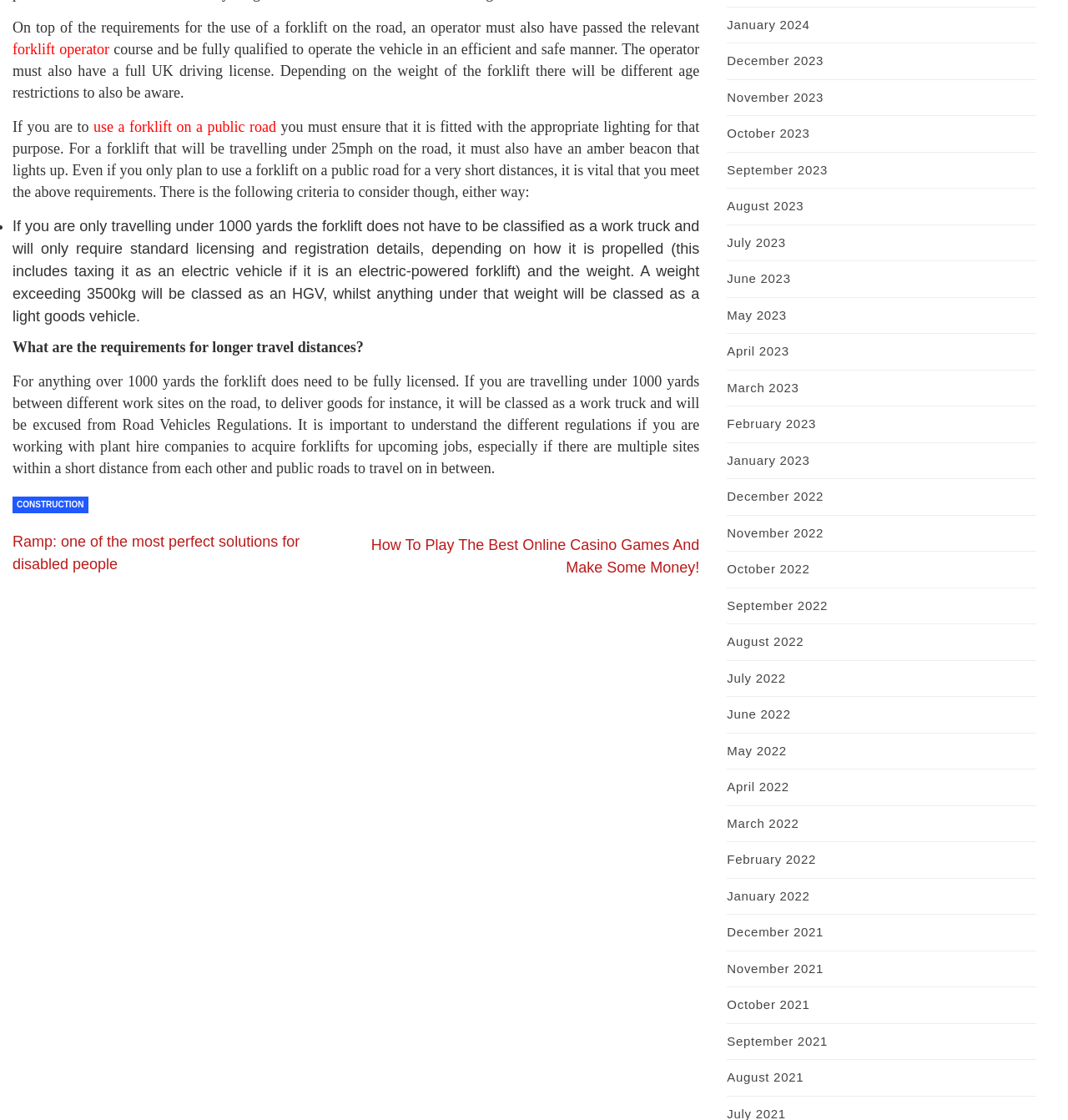Please answer the following question using a single word or phrase: 
What is the maximum speed for a forklift to require an amber beacon?

25mph